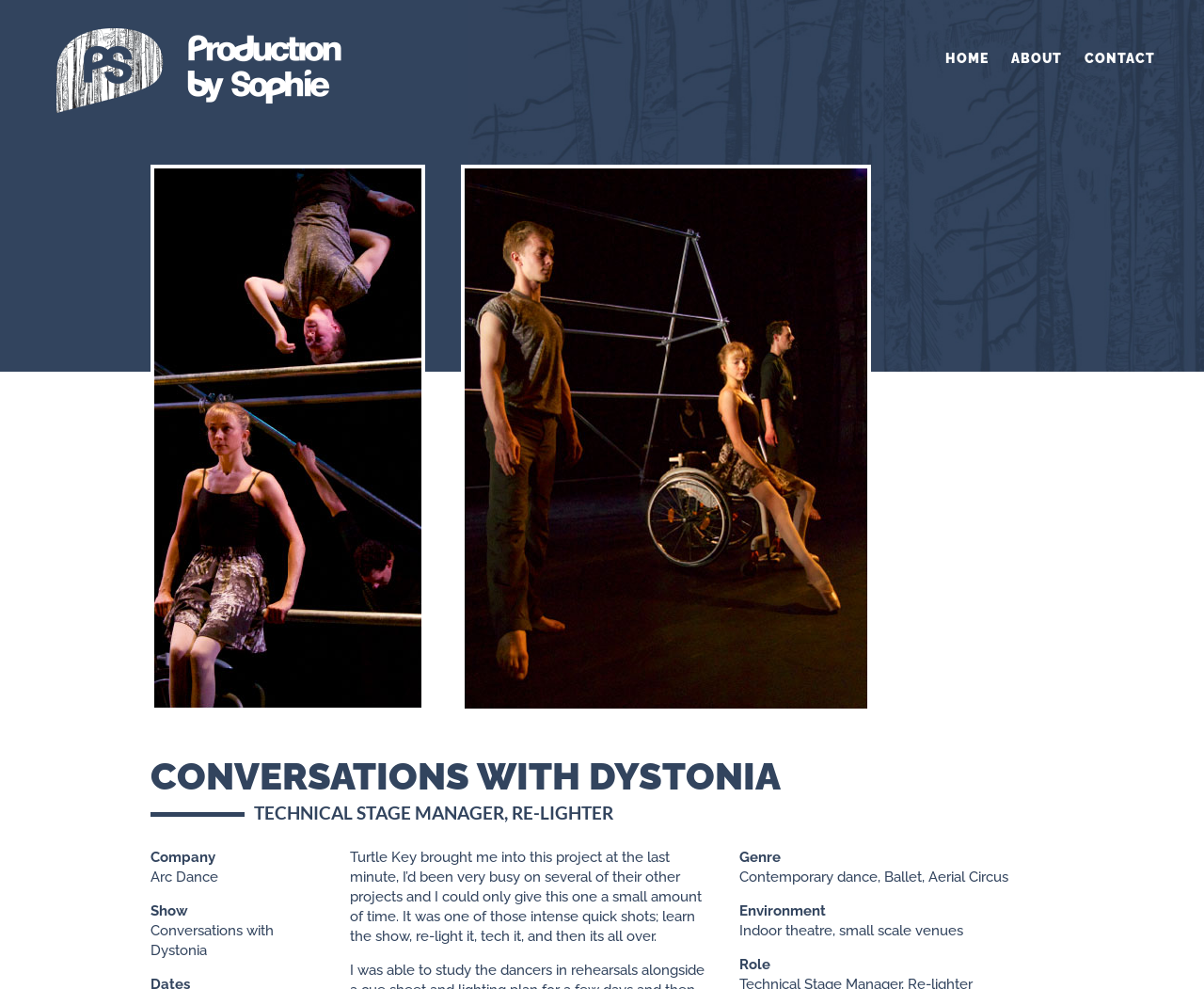What is the environment of the show?
Could you answer the question with a detailed and thorough explanation?

I found the answer by looking at the text 'Indoor theatre, small scale venues' under the 'Environment' section, which is located below the 'Genre' section.